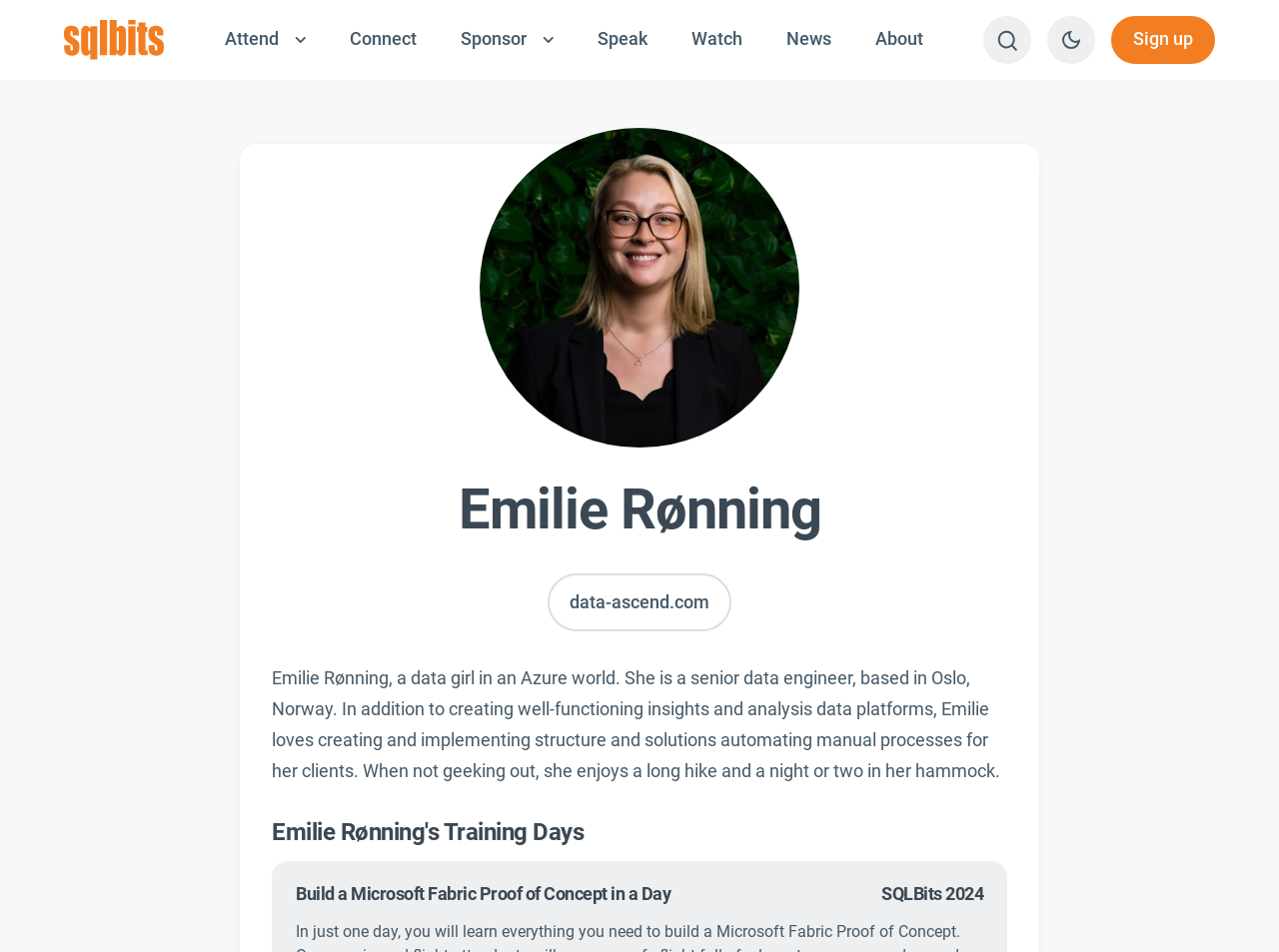Give a detailed account of the webpage's layout and content.

The webpage is about Emilie Rønning, a senior data engineer, and her presence at SQLBits.com. At the top left, there is a link to "sqlbits" accompanied by an image with the same name. Below this, there are five horizontal links: "Attend", "Connect", "Sponsor", "Speak", and "Watch". To the right of these links, there are three more links: "News", "About", and "Search". 

Further to the right, there is a button to switch to a dark theme, followed by a "Sign up" link. Below the top section, there is a heading with Emilie Rønning's name, and a link to "data-ascend.com". A brief bio of Emilie Rønning is provided, describing her work and interests. 

Underneath the bio, there is a heading "Emilie Rønning's Training Days", which contains a subheading "Build a Microsoft Fabric Proof of Concept in a Day SQLBits 2024".